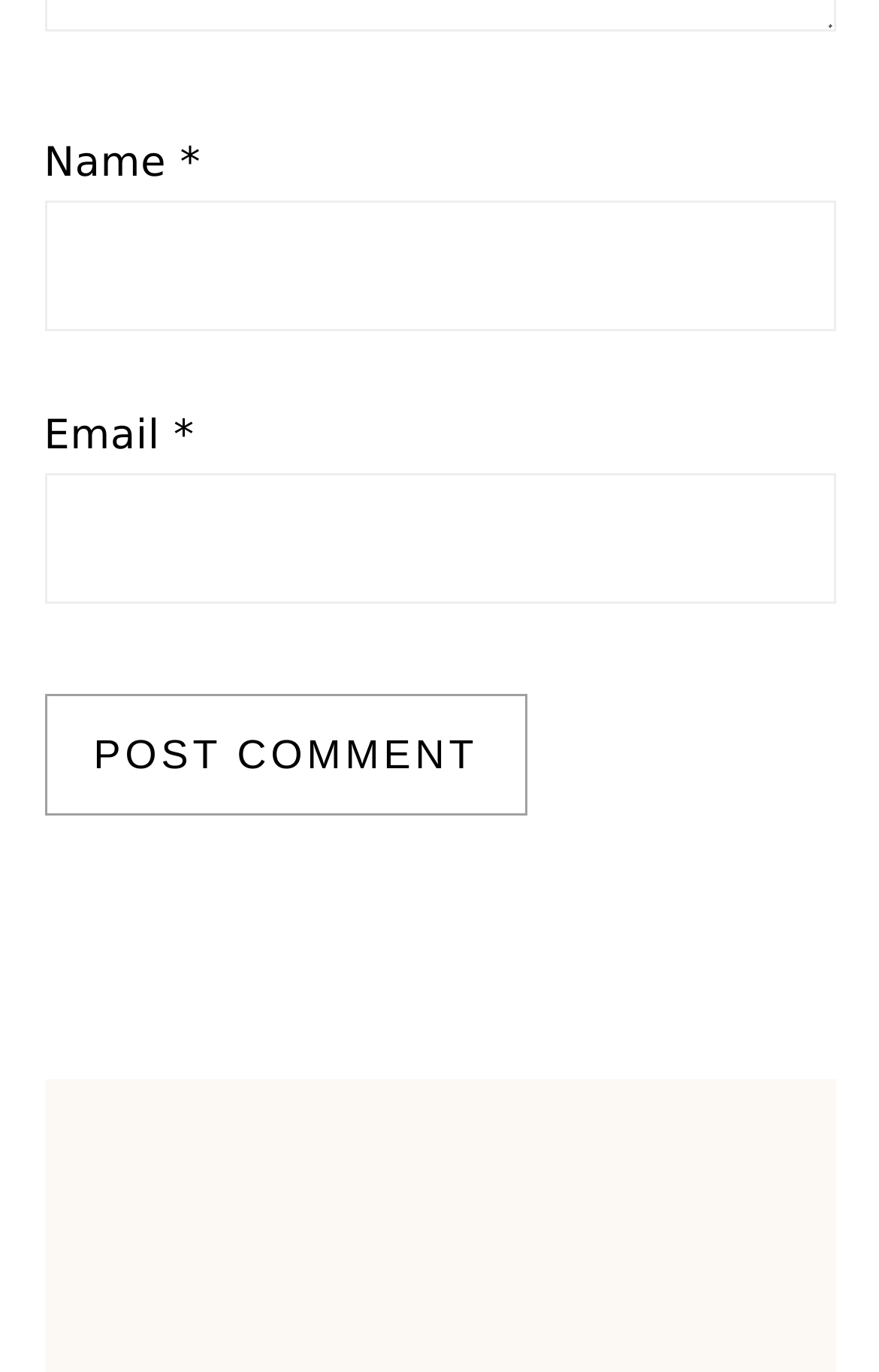Please provide a short answer using a single word or phrase for the question:
What is the function of the 'Post Comment' button?

Submit comment